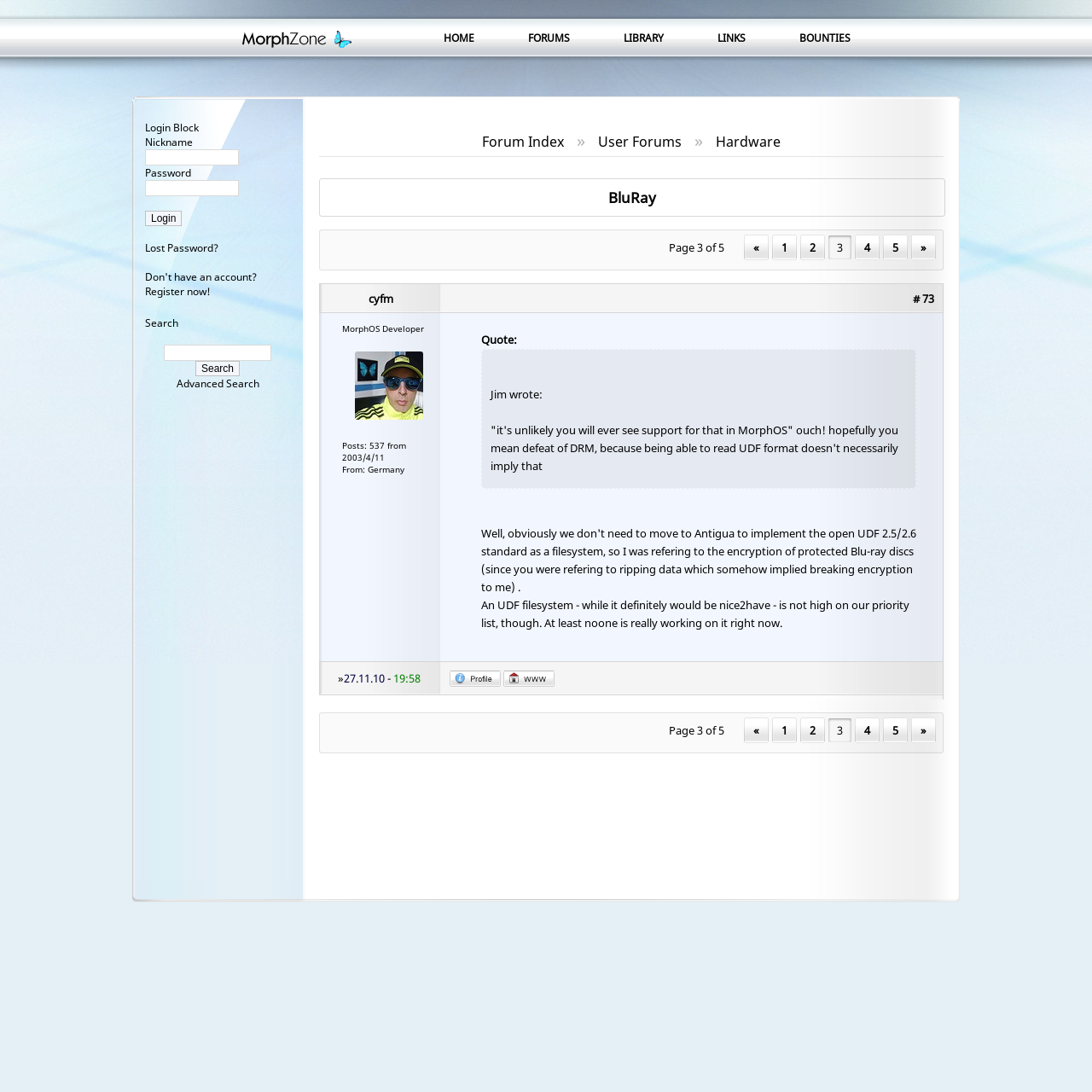Please determine the bounding box coordinates of the element to click on in order to accomplish the following task: "View the 'User Forums'". Ensure the coordinates are four float numbers ranging from 0 to 1, i.e., [left, top, right, bottom].

[0.548, 0.121, 0.624, 0.138]